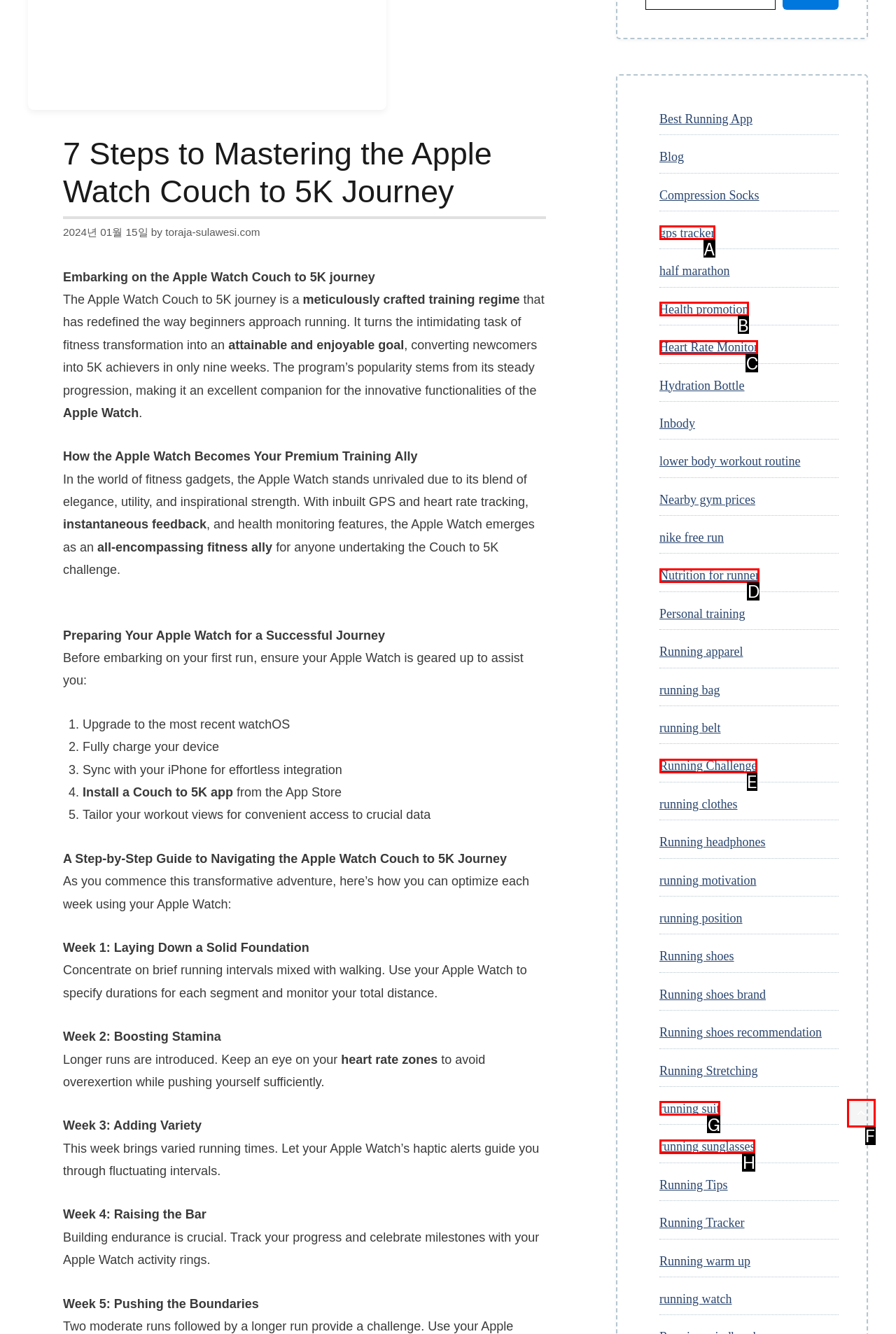Select the option that corresponds to the description: Nutrition for runner
Respond with the letter of the matching choice from the options provided.

D